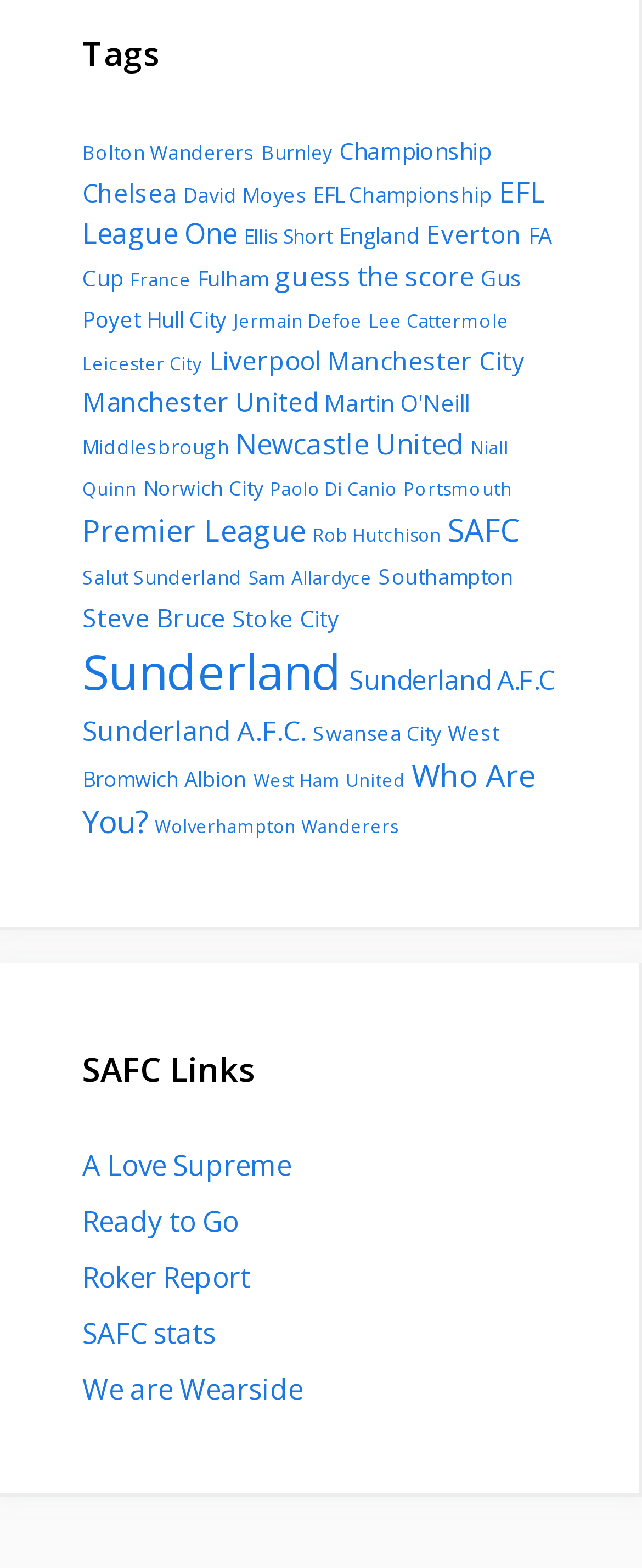Find the bounding box coordinates of the element I should click to carry out the following instruction: "Explore the link to Everton".

[0.664, 0.139, 0.813, 0.16]